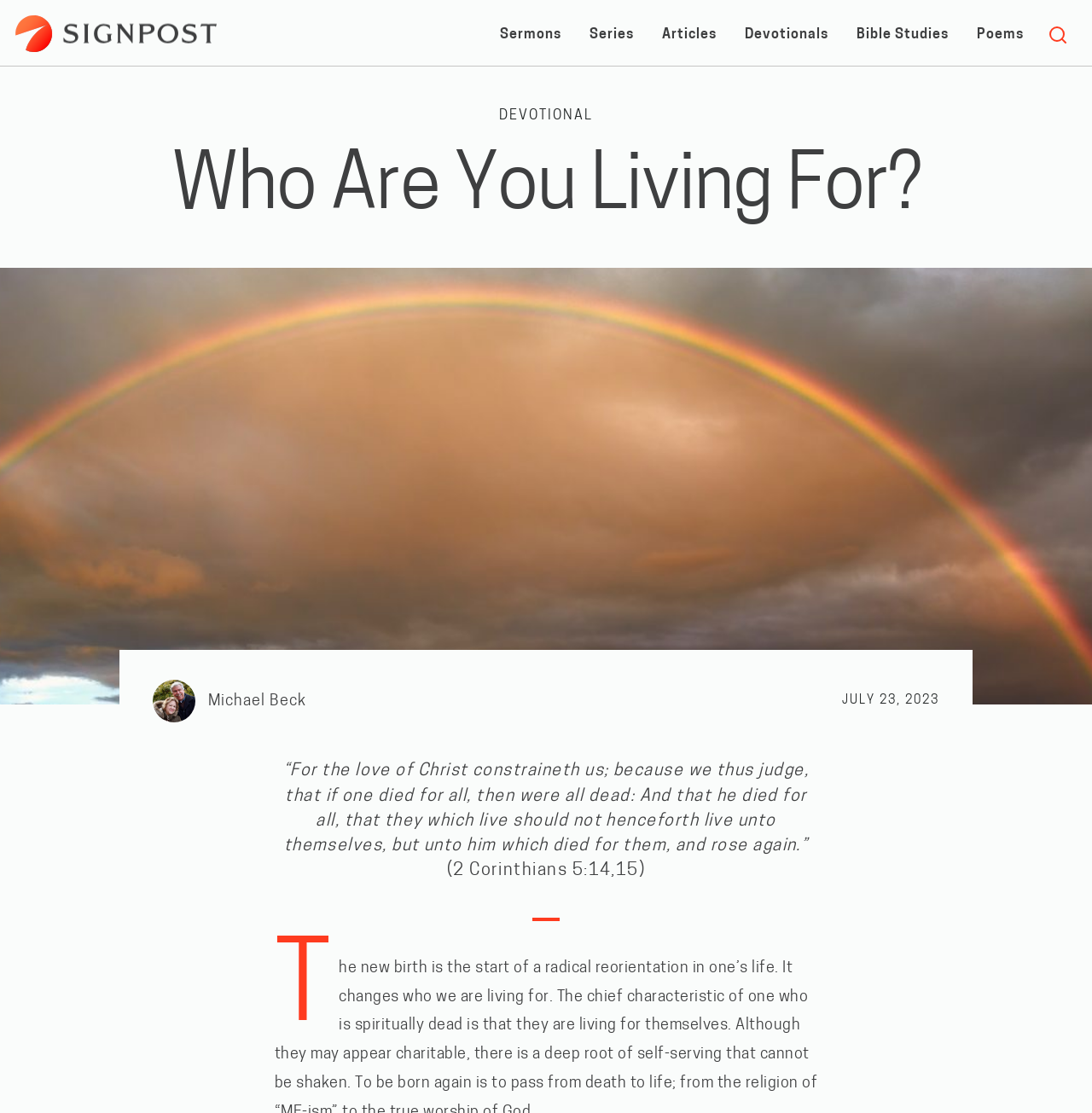Please specify the bounding box coordinates for the clickable region that will help you carry out the instruction: "Read devotionals".

[0.682, 0.02, 0.759, 0.043]